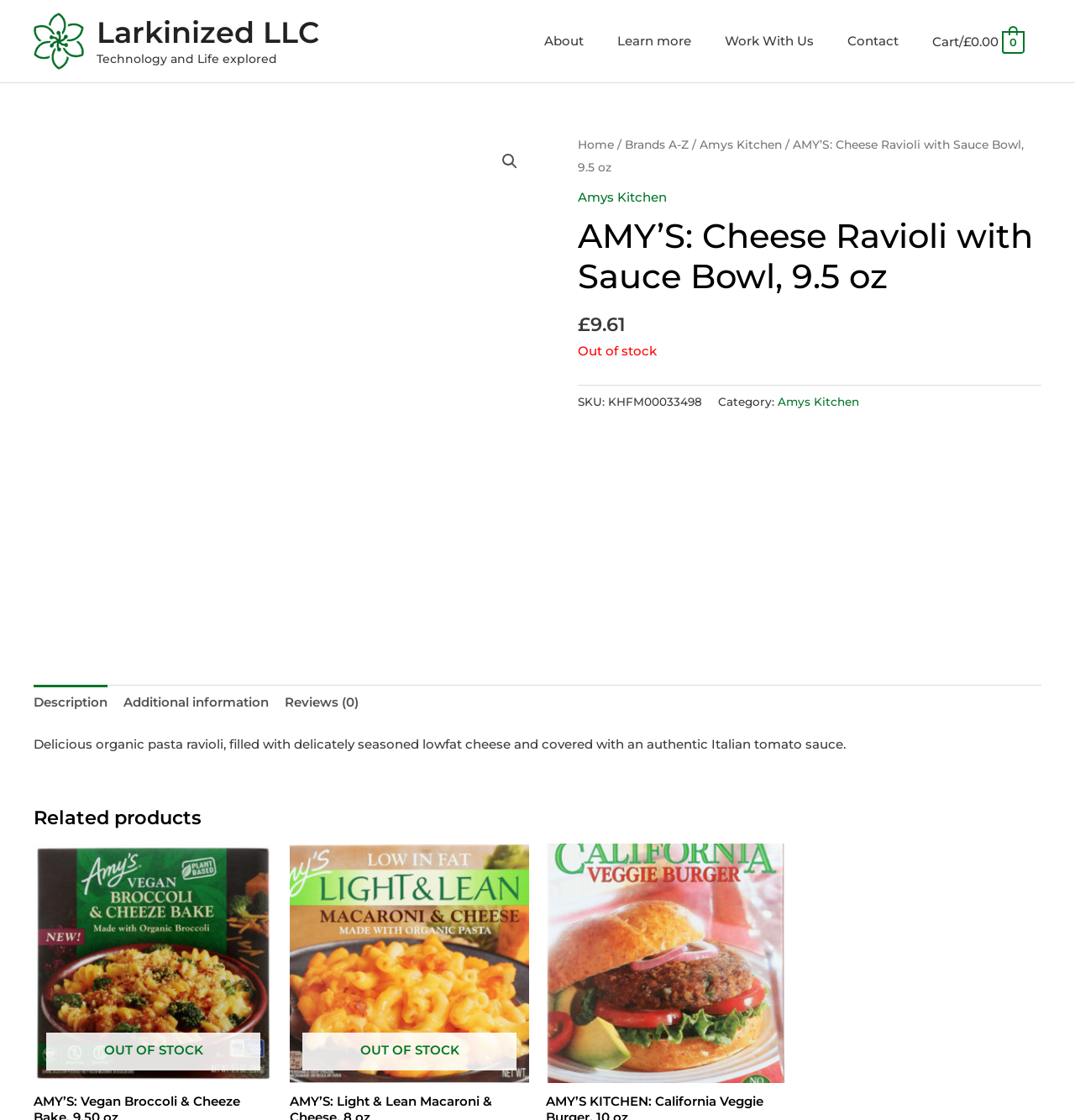Please give the bounding box coordinates of the area that should be clicked to fulfill the following instruction: "Check related products". The coordinates should be in the format of four float numbers from 0 to 1, i.e., [left, top, right, bottom].

[0.031, 0.719, 0.969, 0.741]